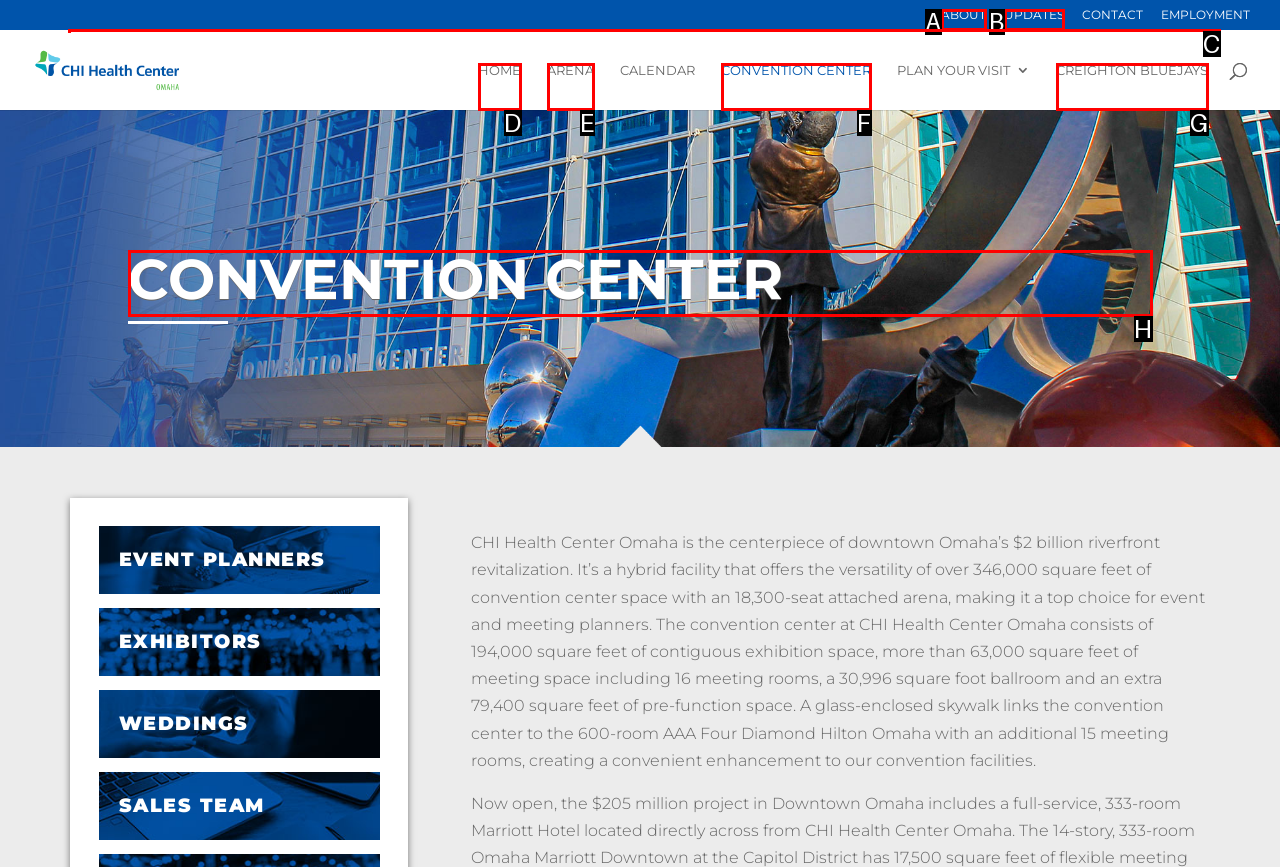Determine the letter of the UI element I should click on to complete the task: Learn about the CONVENTION CENTER from the provided choices in the screenshot.

H